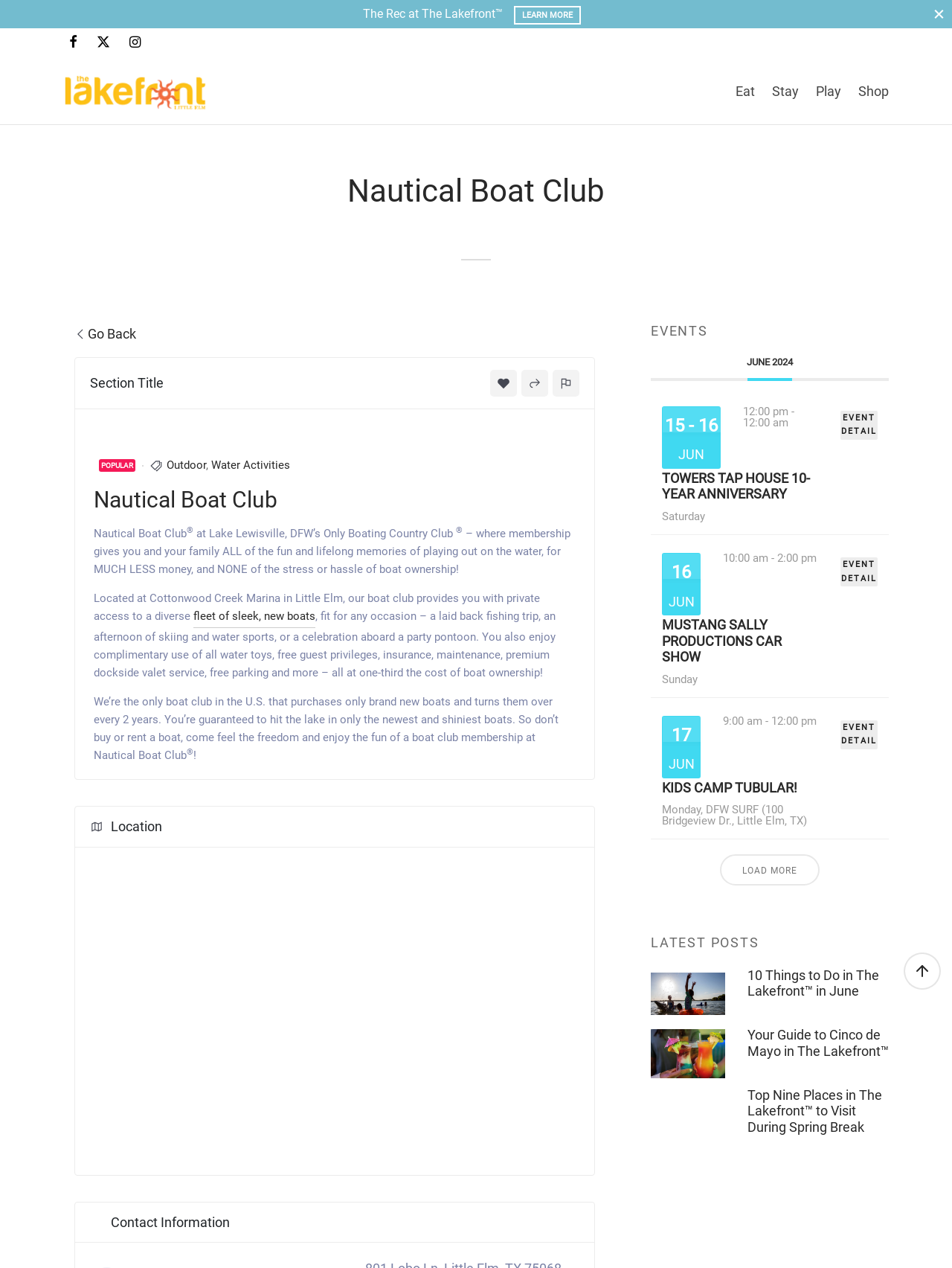Please find the bounding box coordinates of the clickable region needed to complete the following instruction: "Explore Eat". The bounding box coordinates must consist of four float numbers between 0 and 1, i.e., [left, top, right, bottom].

[0.773, 0.06, 0.793, 0.085]